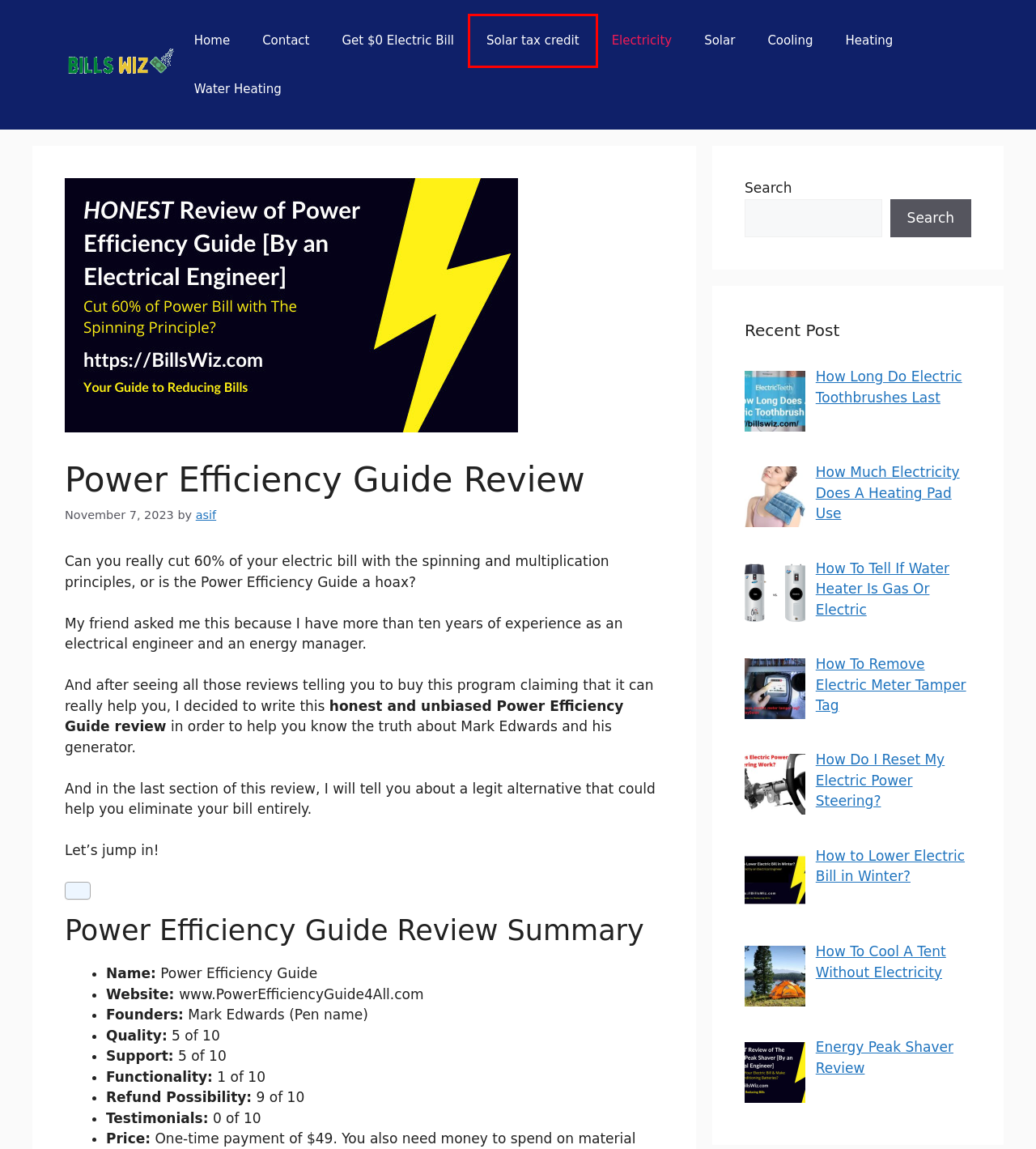Examine the screenshot of the webpage, noting the red bounding box around a UI element. Pick the webpage description that best matches the new page after the element in the red bounding box is clicked. Here are the candidates:
A. Solar tax credit Archives - billswiz
B. How to Lower Electric Bill in Winter?
C. Heating Archives - billswiz
D. how do i reset my electric power steering?
E. Cooling Archives - billswiz
F. How Much Electricity Does A Heating Pad Use
G. billswiz -
H. How To Cool A Tent Without Electricity - billswiz

A